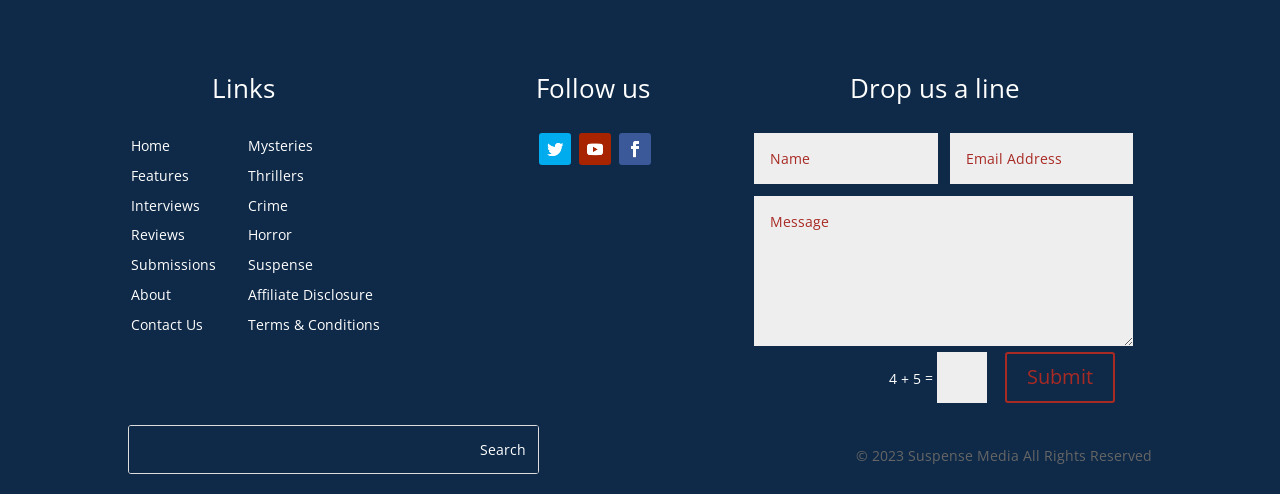Please specify the bounding box coordinates for the clickable region that will help you carry out the instruction: "Search for something".

[0.101, 0.862, 0.421, 0.957]